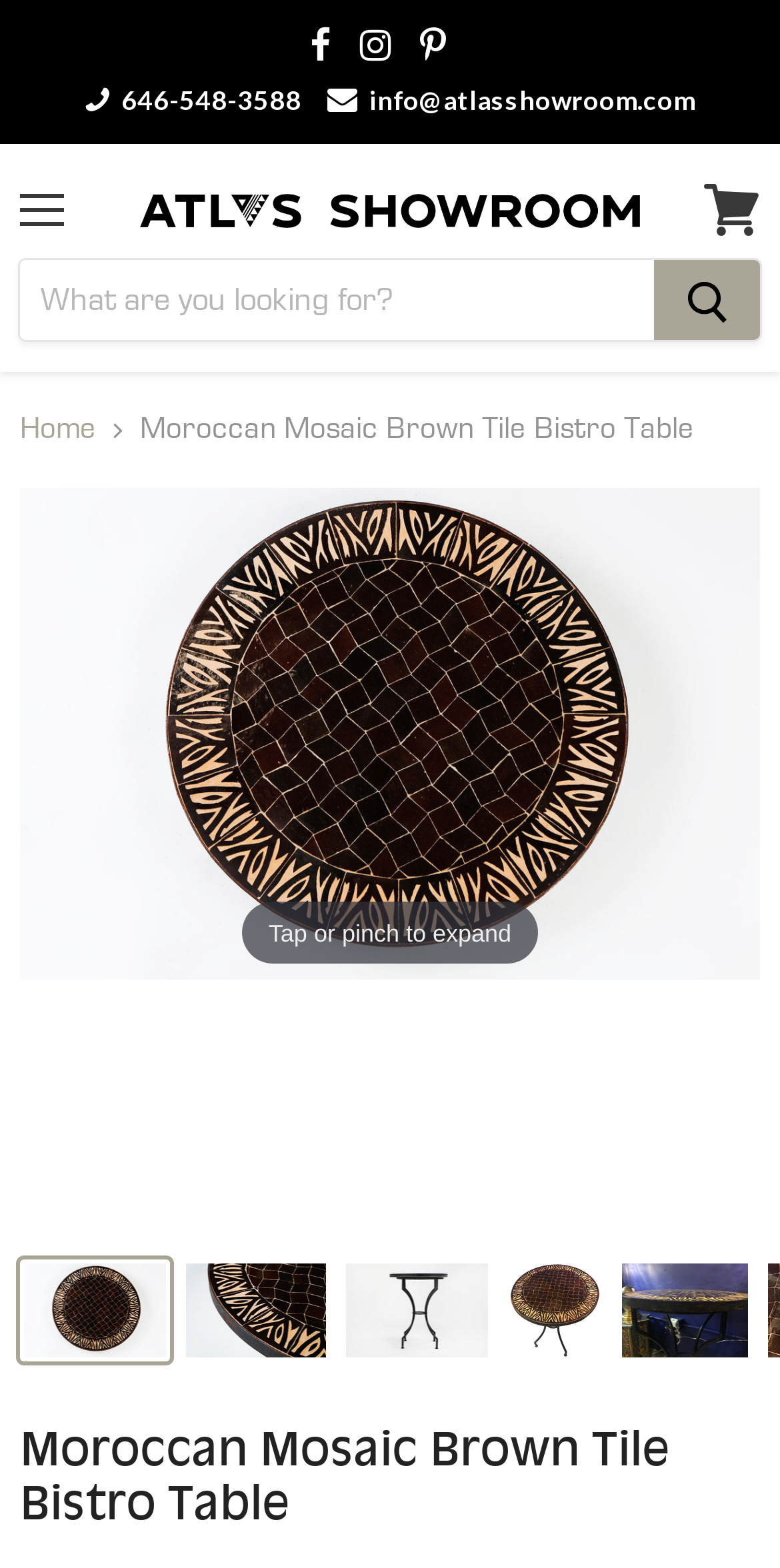Identify the bounding box coordinates of the area you need to click to perform the following instruction: "View the cart".

[0.877, 0.105, 1.0, 0.164]